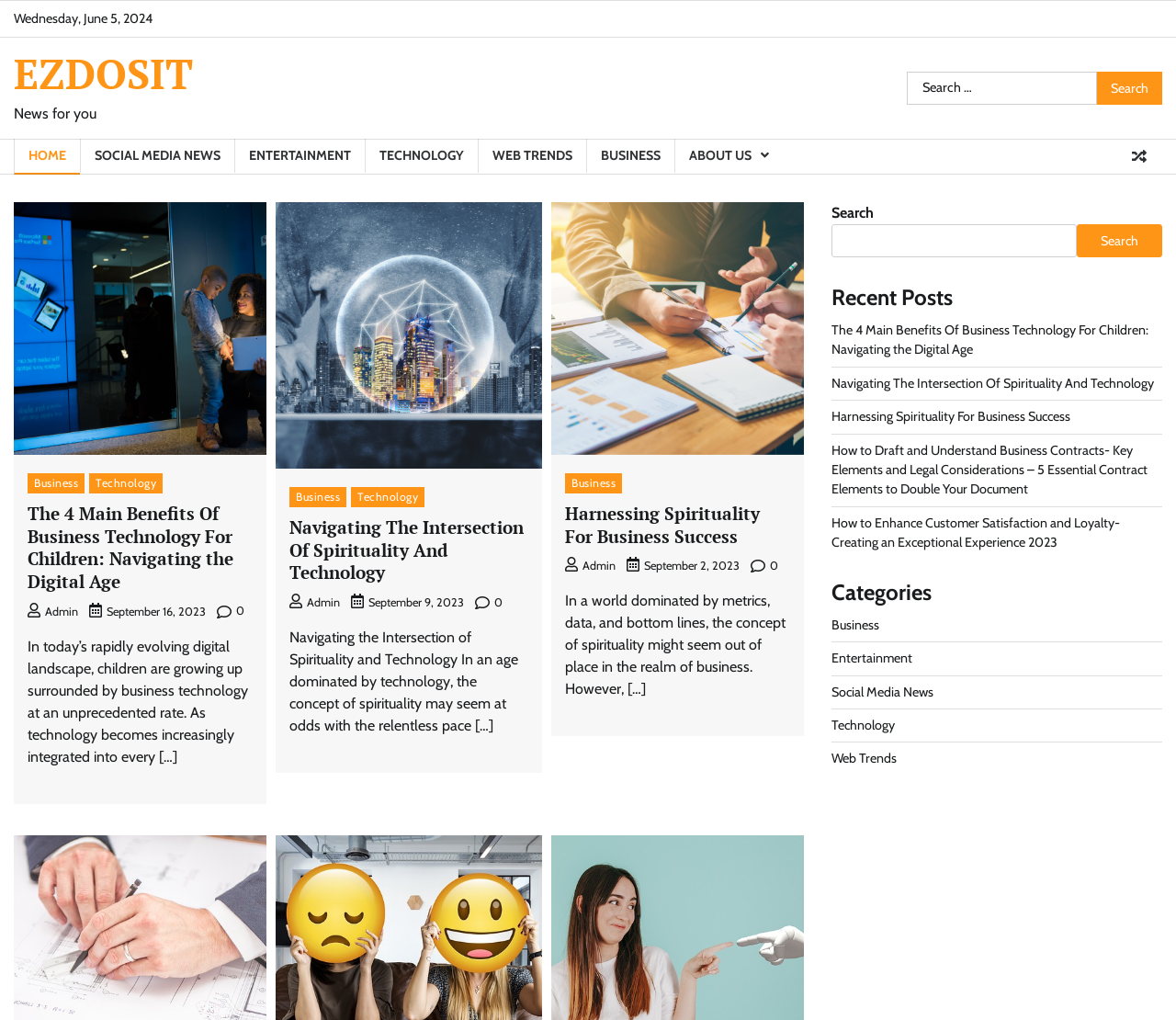Please identify the bounding box coordinates of the element on the webpage that should be clicked to follow this instruction: "Search for news". The bounding box coordinates should be given as four float numbers between 0 and 1, formatted as [left, top, right, bottom].

[0.771, 0.07, 0.988, 0.103]